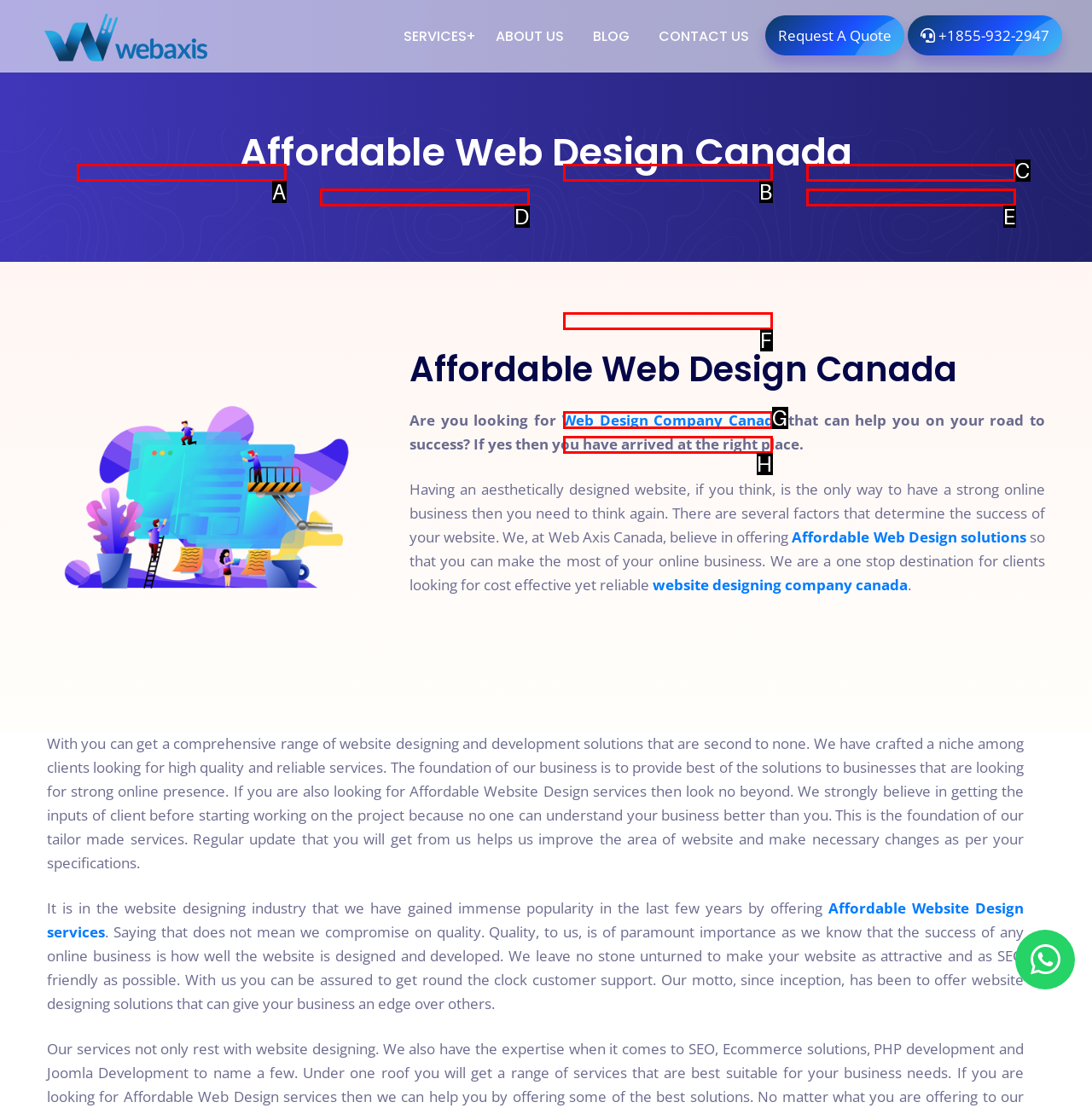Based on the description: SEO & Organic Search Optimisation, find the HTML element that matches it. Provide your answer as the letter of the chosen option.

B